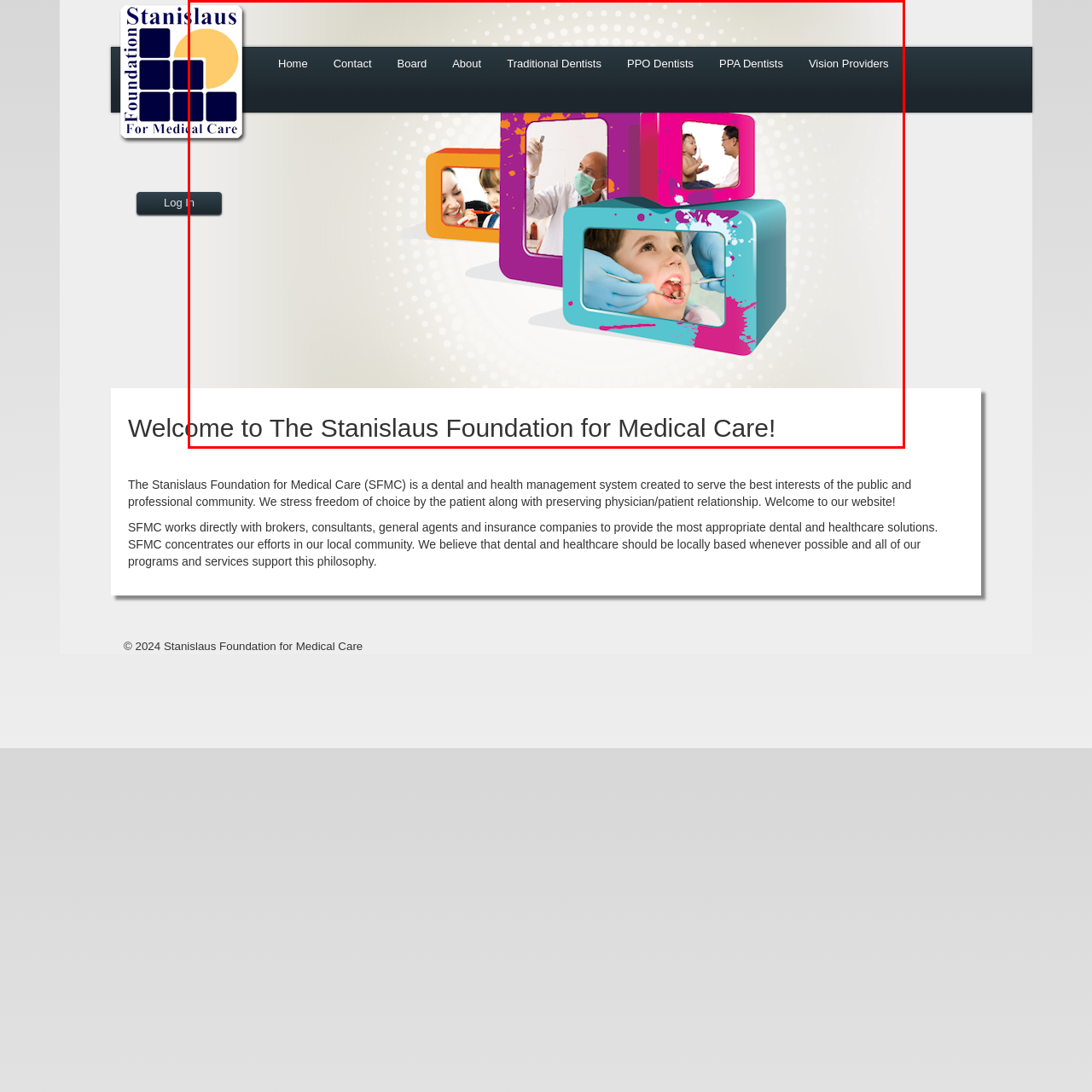How many scenes are depicted in the graphic?
Look at the image framed by the red bounding box and provide an in-depth response.

The graphic features colorful, three-dimensional frames that contain various scenes related to dental care. Each frame highlights different aspects of dental treatment, and there are three distinct scenes: one shows a dental professional attending to a young patient, another depicts a friendly interaction between a dentist and a child, and a third portrays an adult consultation.